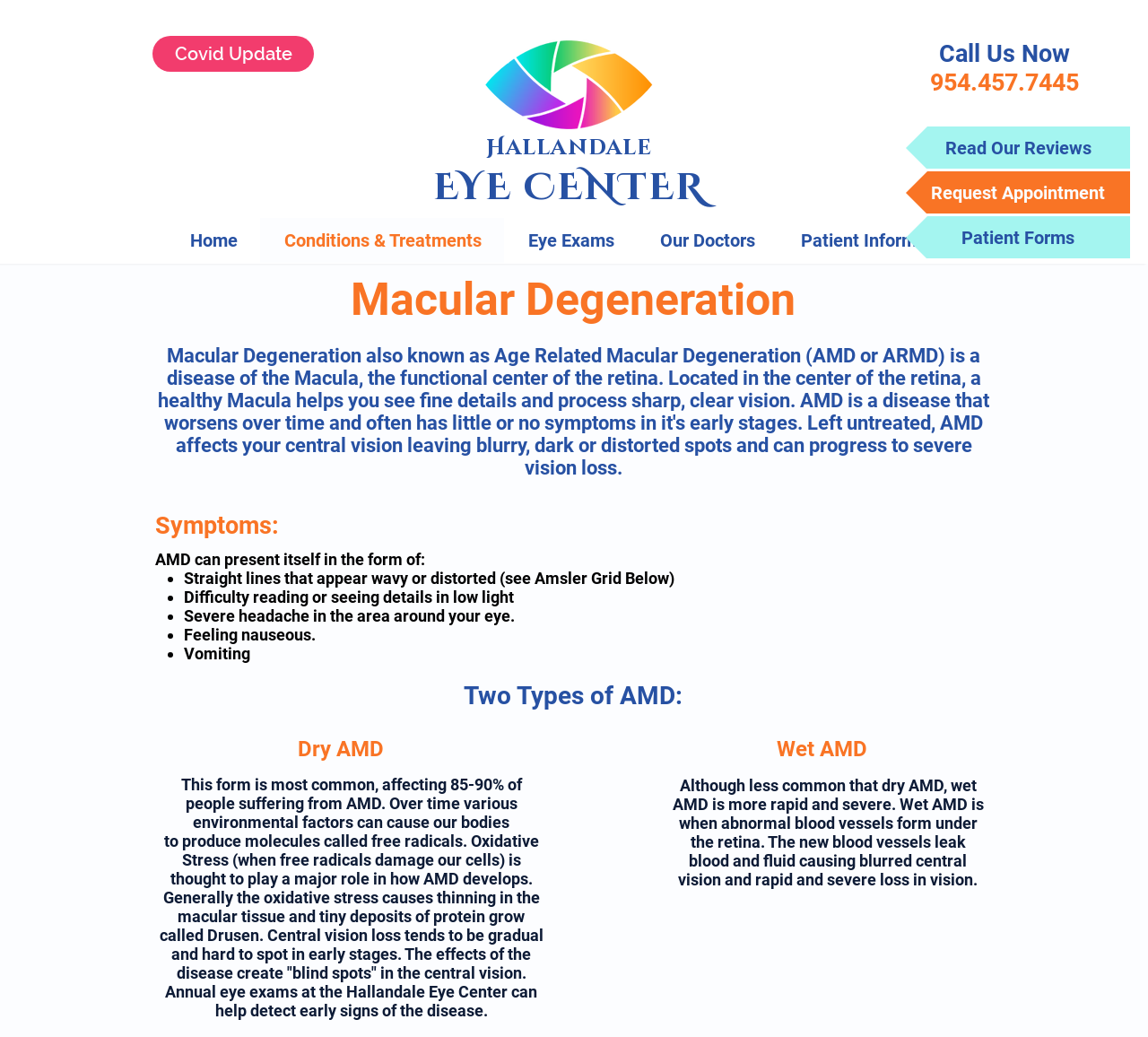What is the location of the eye center?
Could you please answer the question thoroughly and with as much detail as possible?

I found the location of the eye center by looking at the link 'Hallandale' which is located at the top of the webpage, and the meta description which mentions 'Hallandale & Hollywood, FL' as the location of the eye center.